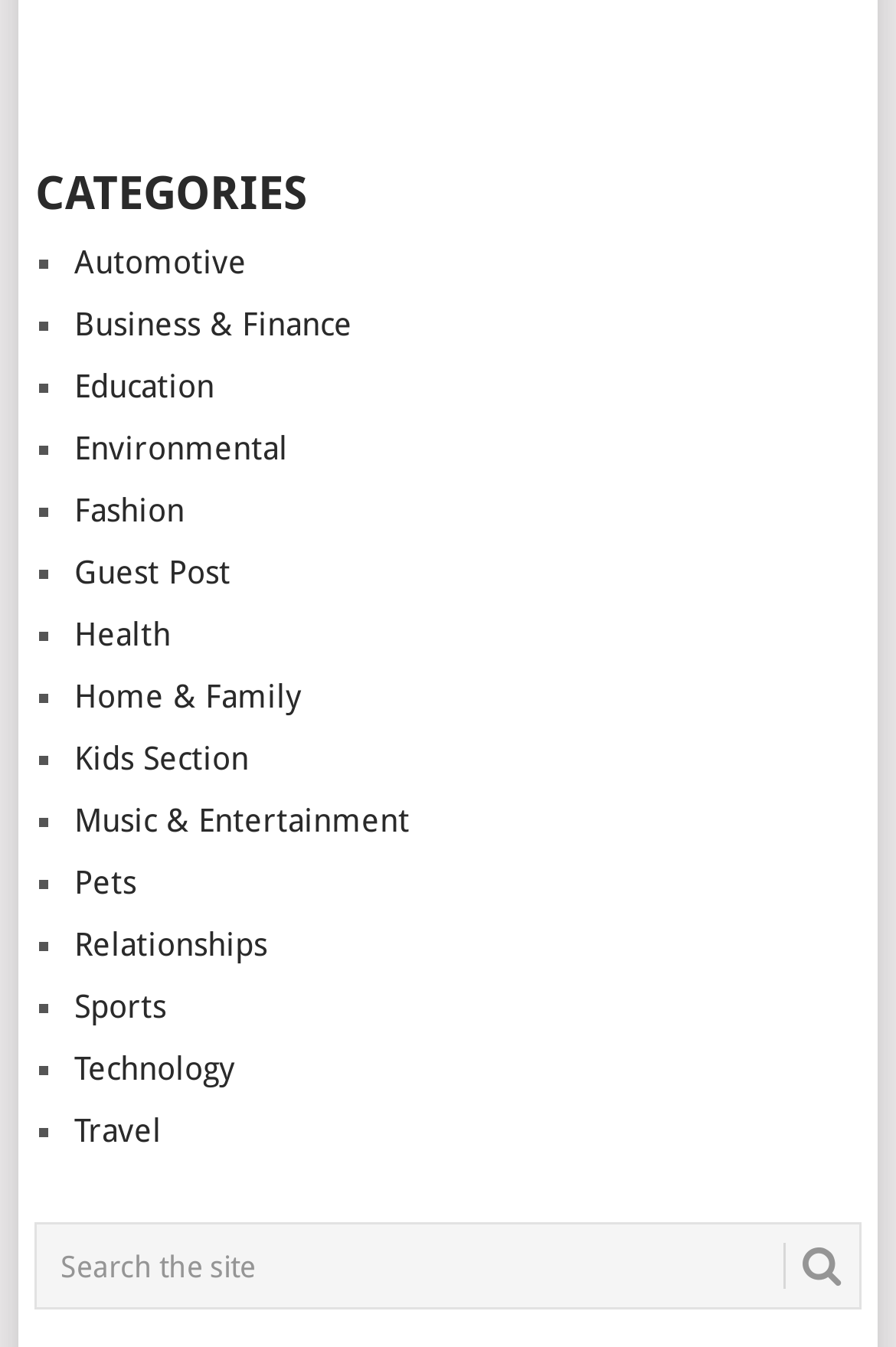Identify the bounding box coordinates of the region that needs to be clicked to carry out this instruction: "Click on Research in MID". Provide these coordinates as four float numbers ranging from 0 to 1, i.e., [left, top, right, bottom].

None